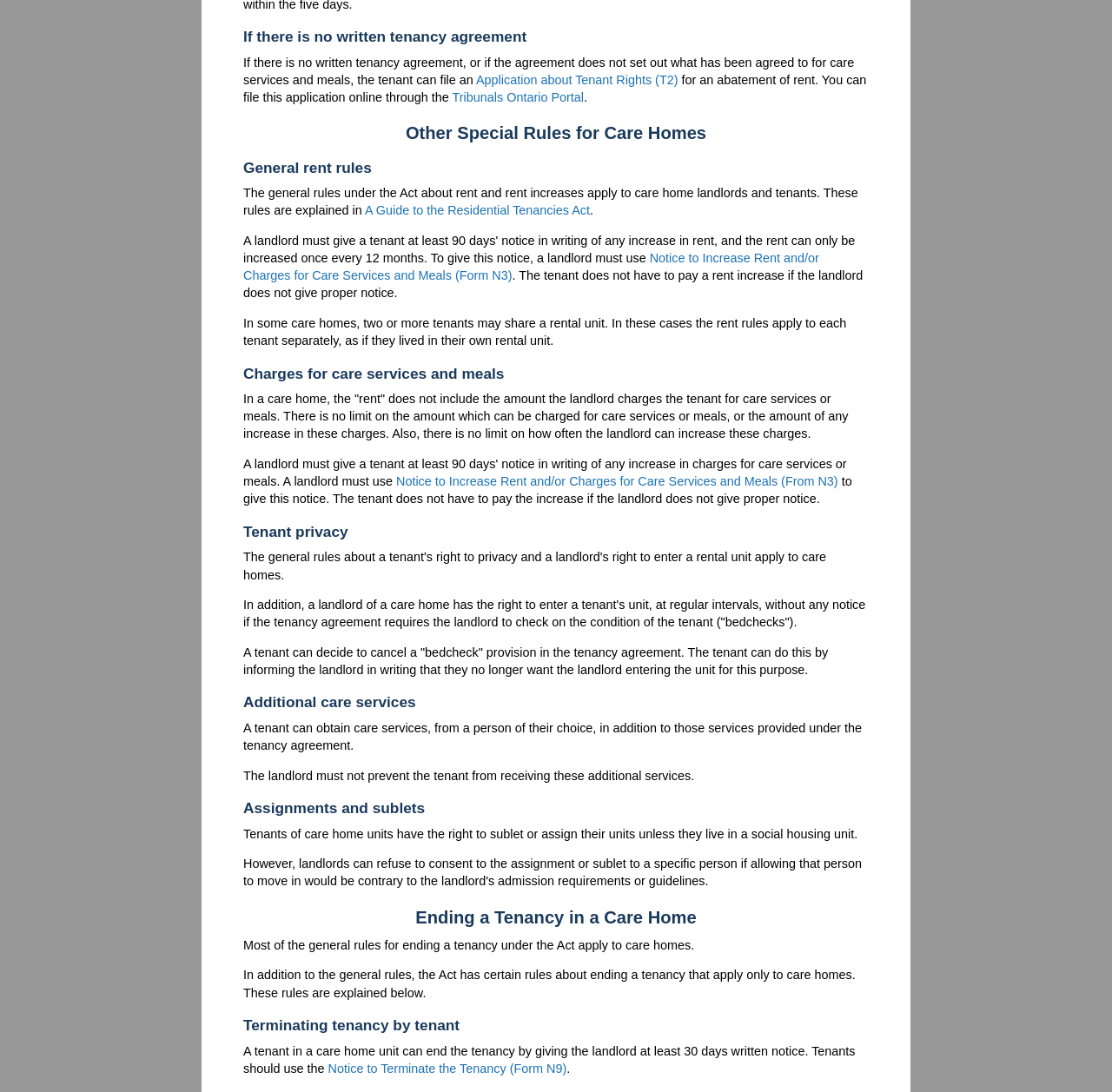What is the limit on the amount that can be charged for care services or meals in a care home?
Give a single word or phrase answer based on the content of the image.

No limit